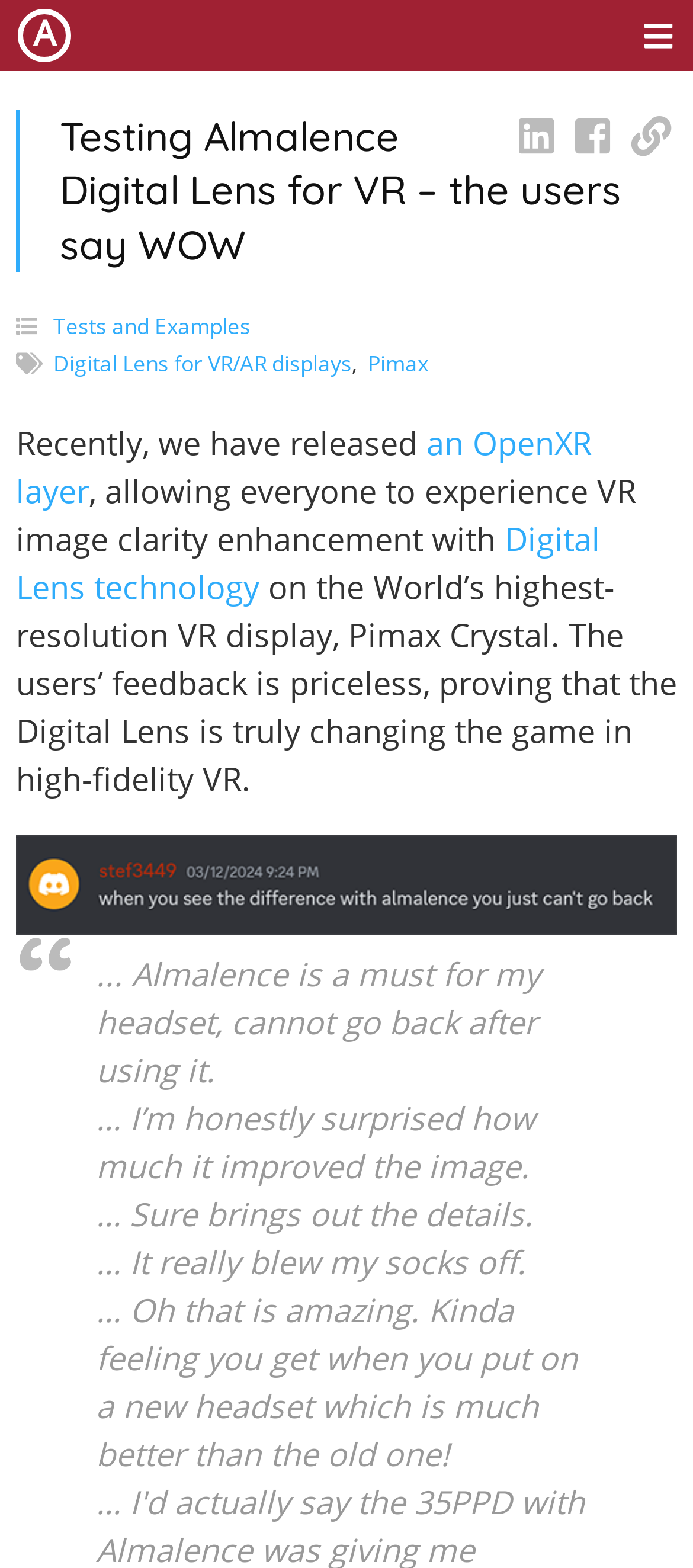Please identify the coordinates of the bounding box for the clickable region that will accomplish this instruction: "Learn more about Digital Lens technology".

[0.023, 0.329, 0.867, 0.387]